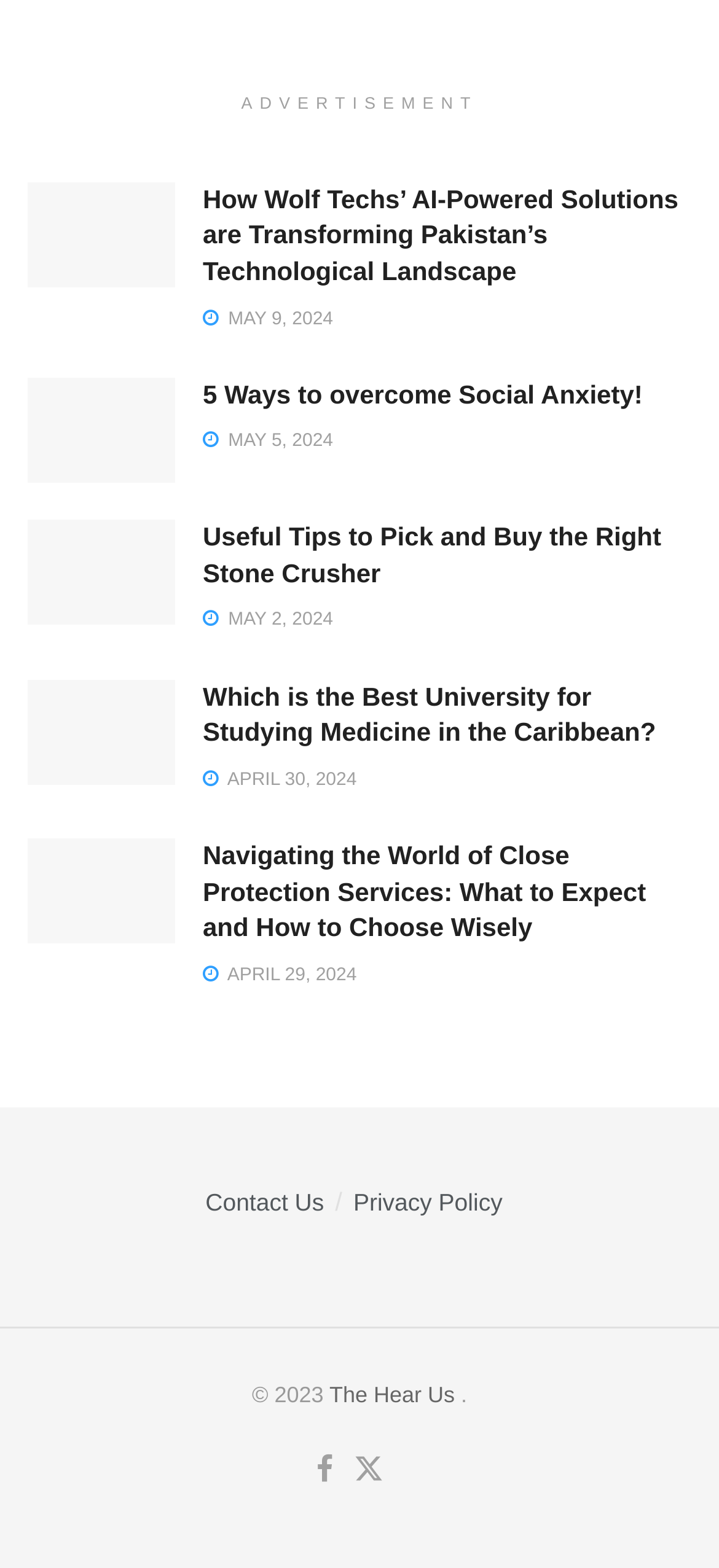Identify the bounding box coordinates of the element to click to follow this instruction: 'Read the article '5 Ways to overcome Social Anxiety!''. Ensure the coordinates are four float values between 0 and 1, provided as [left, top, right, bottom].

[0.282, 0.241, 0.962, 0.264]